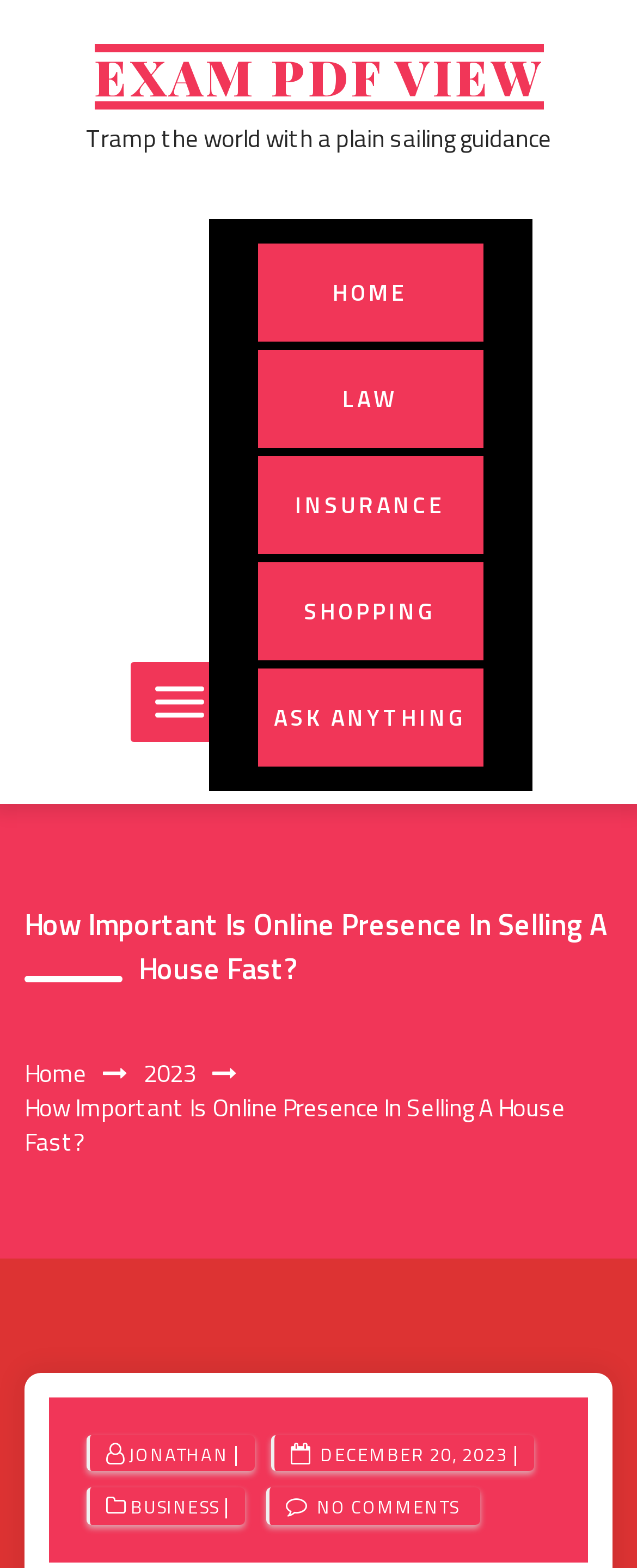From the image, can you give a detailed response to the question below:
Who is the author of the article?

I found the author's name by looking at the links at the bottom of the page, where I found the link 'JONATHAN' which suggests that JONATHAN is the author of the article.